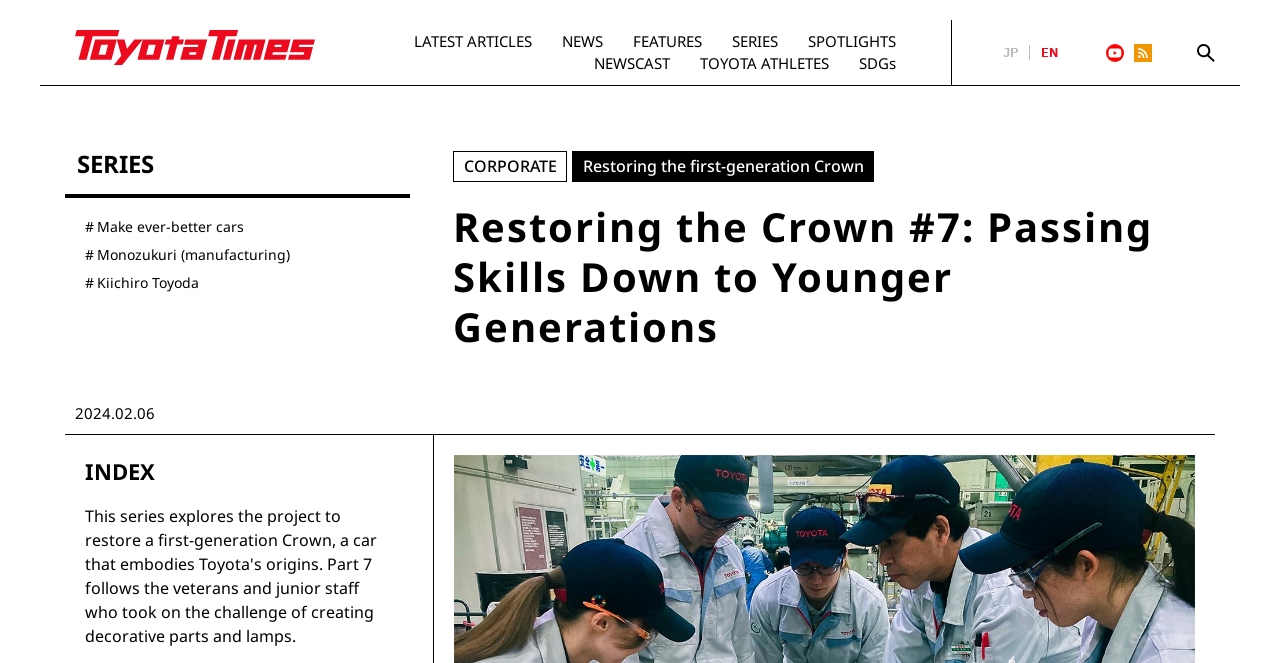Identify the bounding box of the HTML element described as: "alt="ToyotaTimes"".

[0.051, 0.03, 0.254, 0.113]